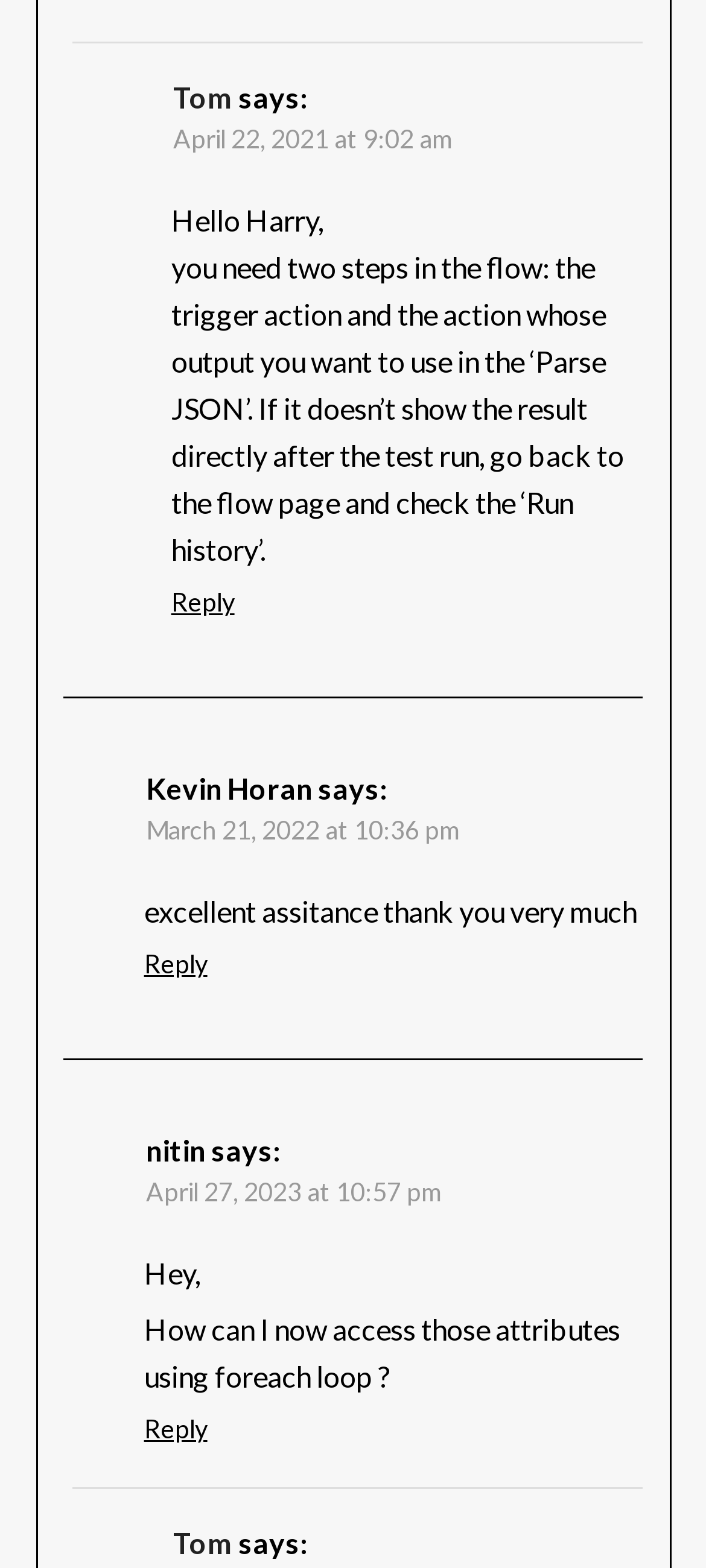Bounding box coordinates should be in the format (top-left x, top-left y, bottom-right x, bottom-right y) and all values should be floating point numbers between 0 and 1. Determine the bounding box coordinate for the UI element described as: Tom

[0.245, 0.972, 0.33, 0.994]